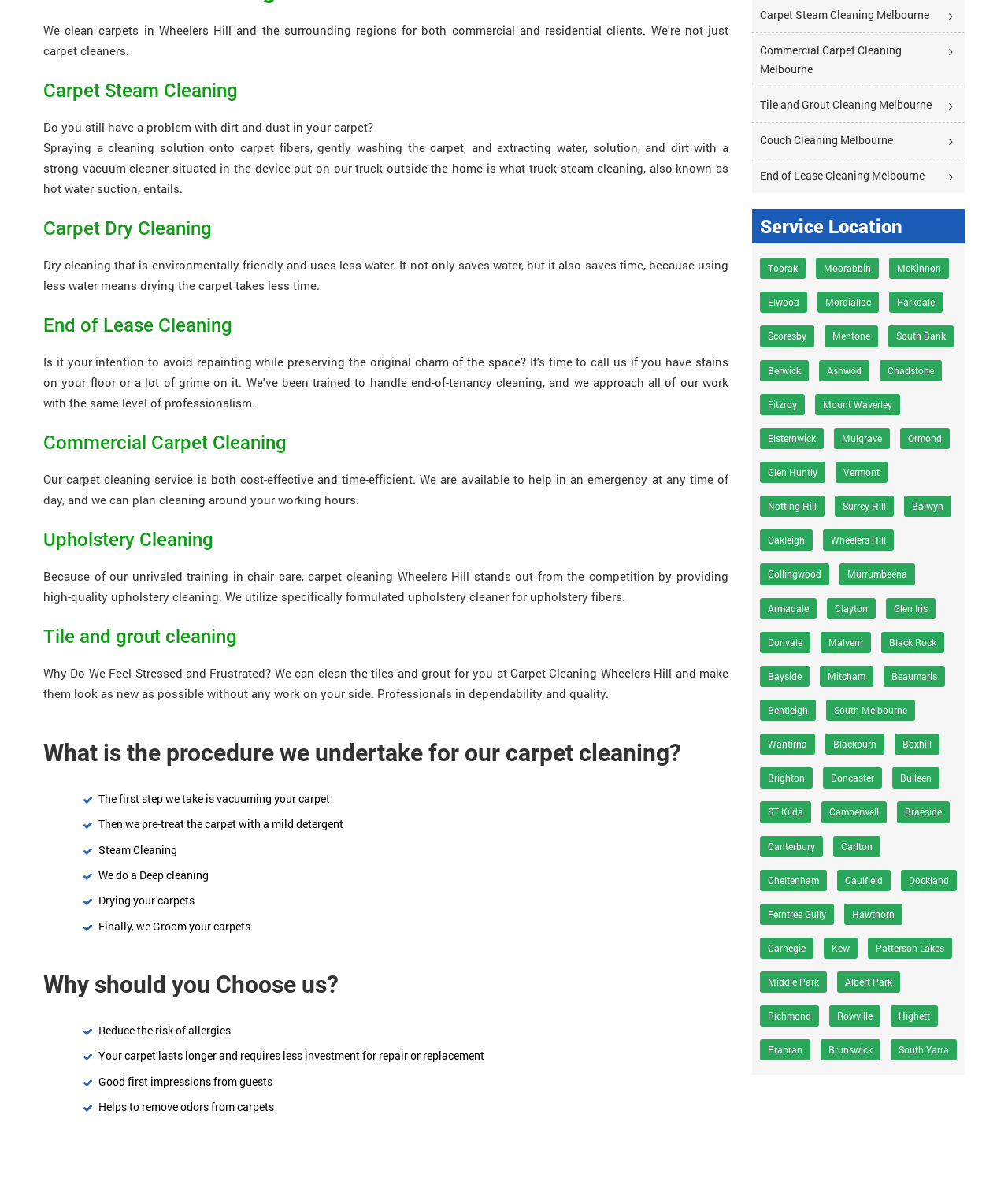Can you show the bounding box coordinates of the region to click on to complete the task described in the instruction: "Learn about End of Lease Cleaning"?

[0.043, 0.263, 0.23, 0.281]